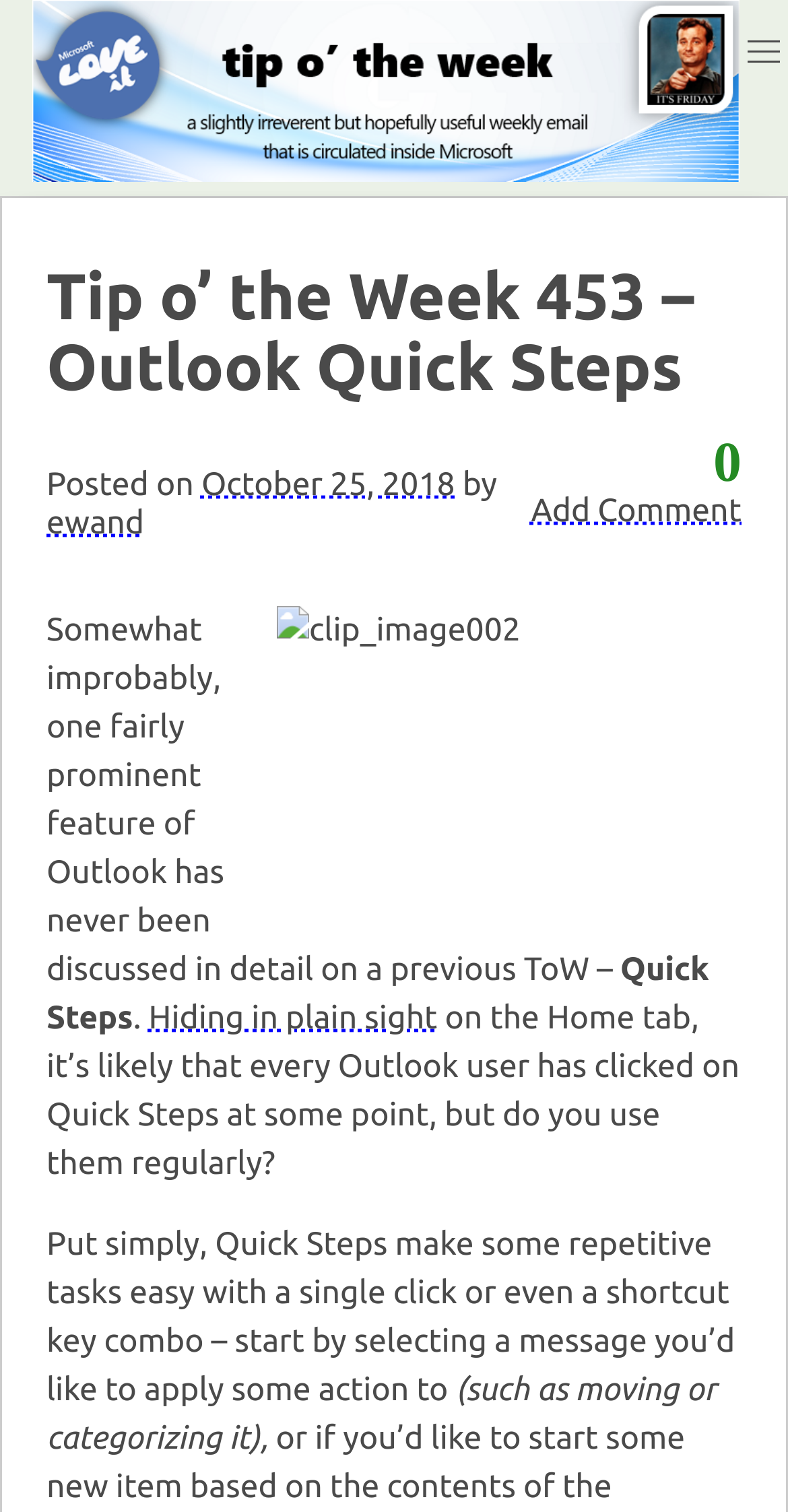Please extract and provide the main headline of the webpage.

Tip o’ the Week 453 – Outlook Quick Steps